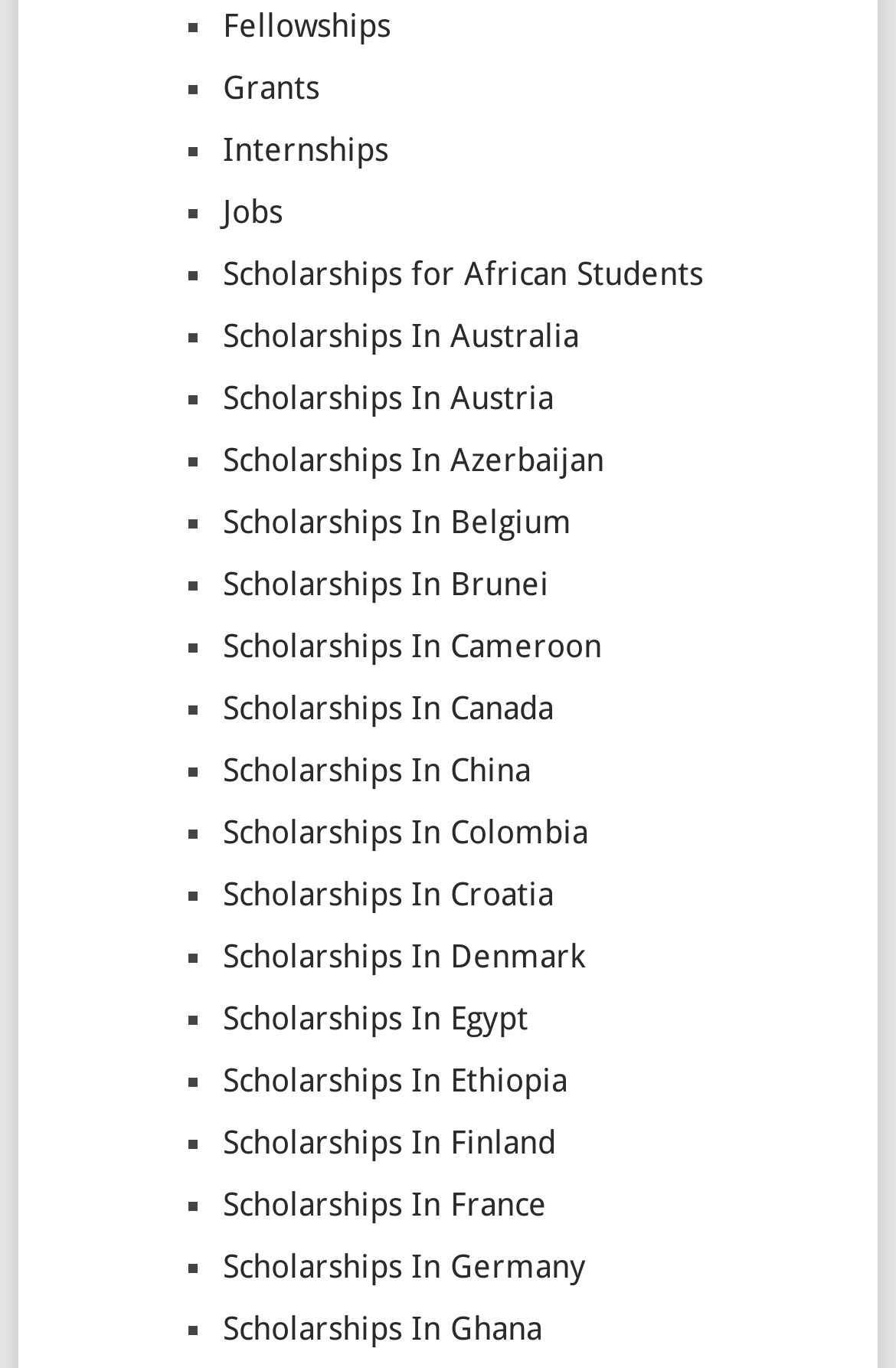Can you find the bounding box coordinates for the element to click on to achieve the instruction: "Check Scholarships In Canada"?

[0.249, 0.505, 0.618, 0.531]